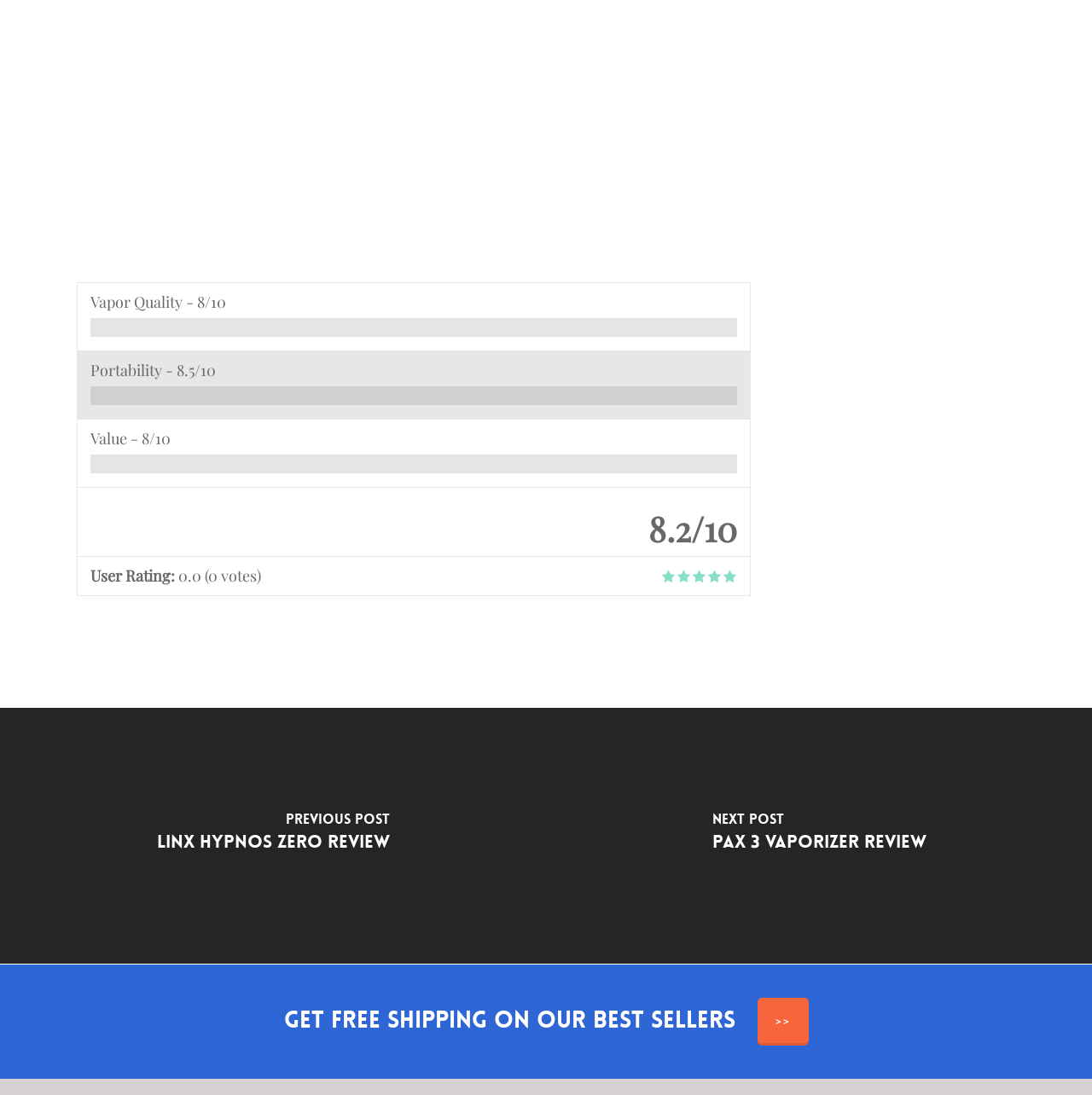Show the bounding box coordinates for the HTML element as described: "title="5/5"".

[0.661, 0.516, 0.675, 0.535]